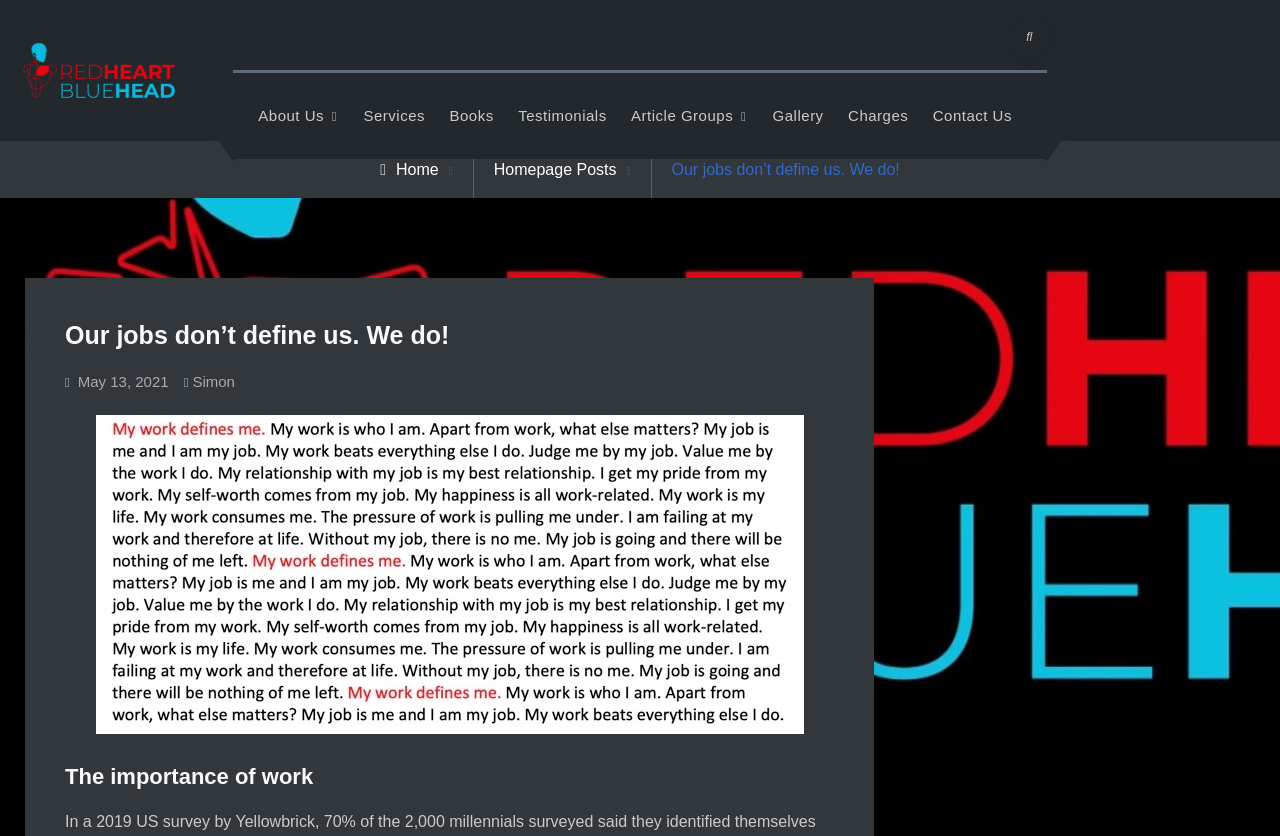What is the logo of Red Heart Blue Head?
Could you give a comprehensive explanation in response to this question?

The logo of Red Heart Blue Head can be found at the top left corner of the webpage, which is an image with a bounding box of [0.016, 0.048, 0.139, 0.12]. It is also a link to the Red Heart Blue Head website.